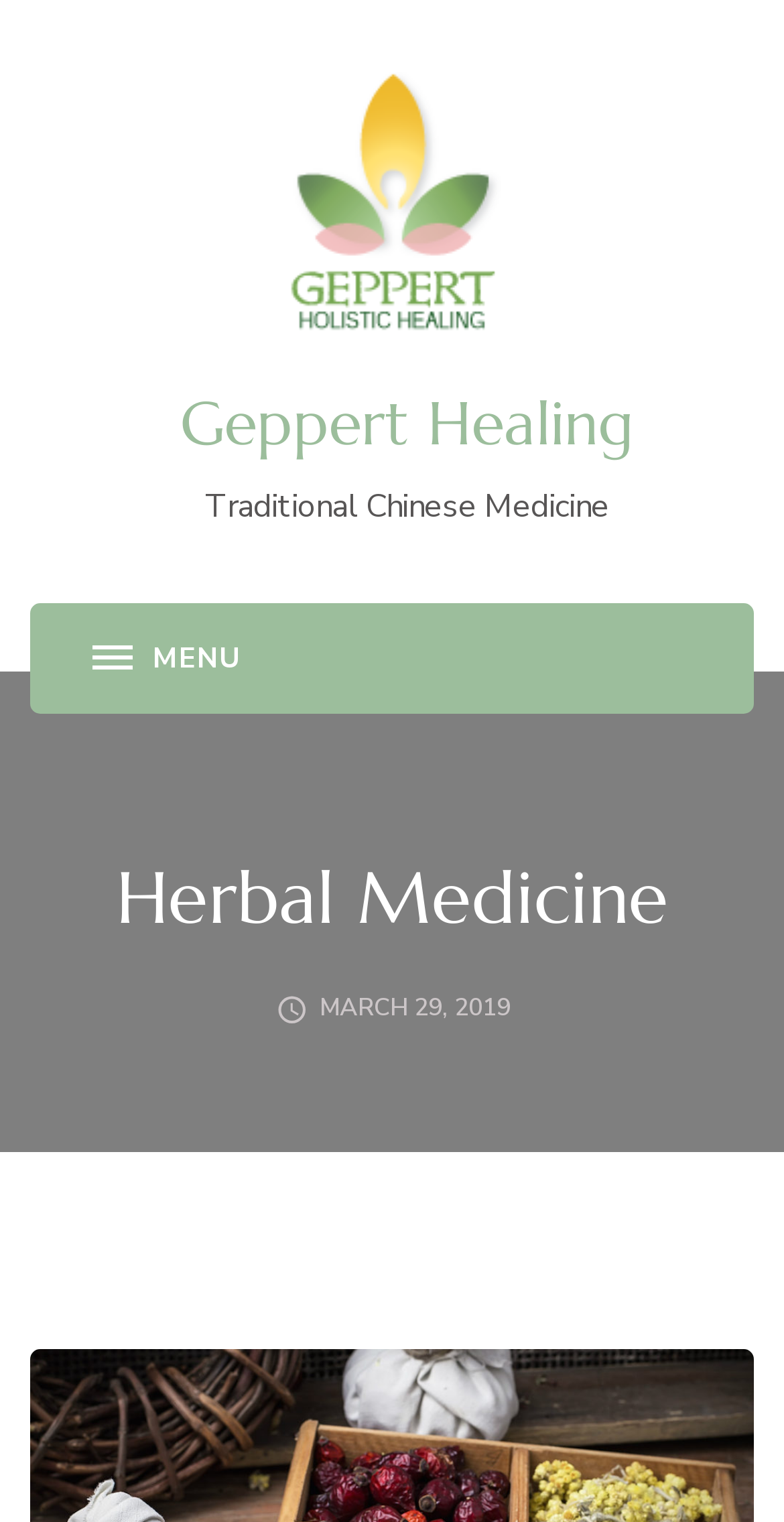Respond to the following question with a brief word or phrase:
Is there an image on the top-right corner of the webpage?

Yes